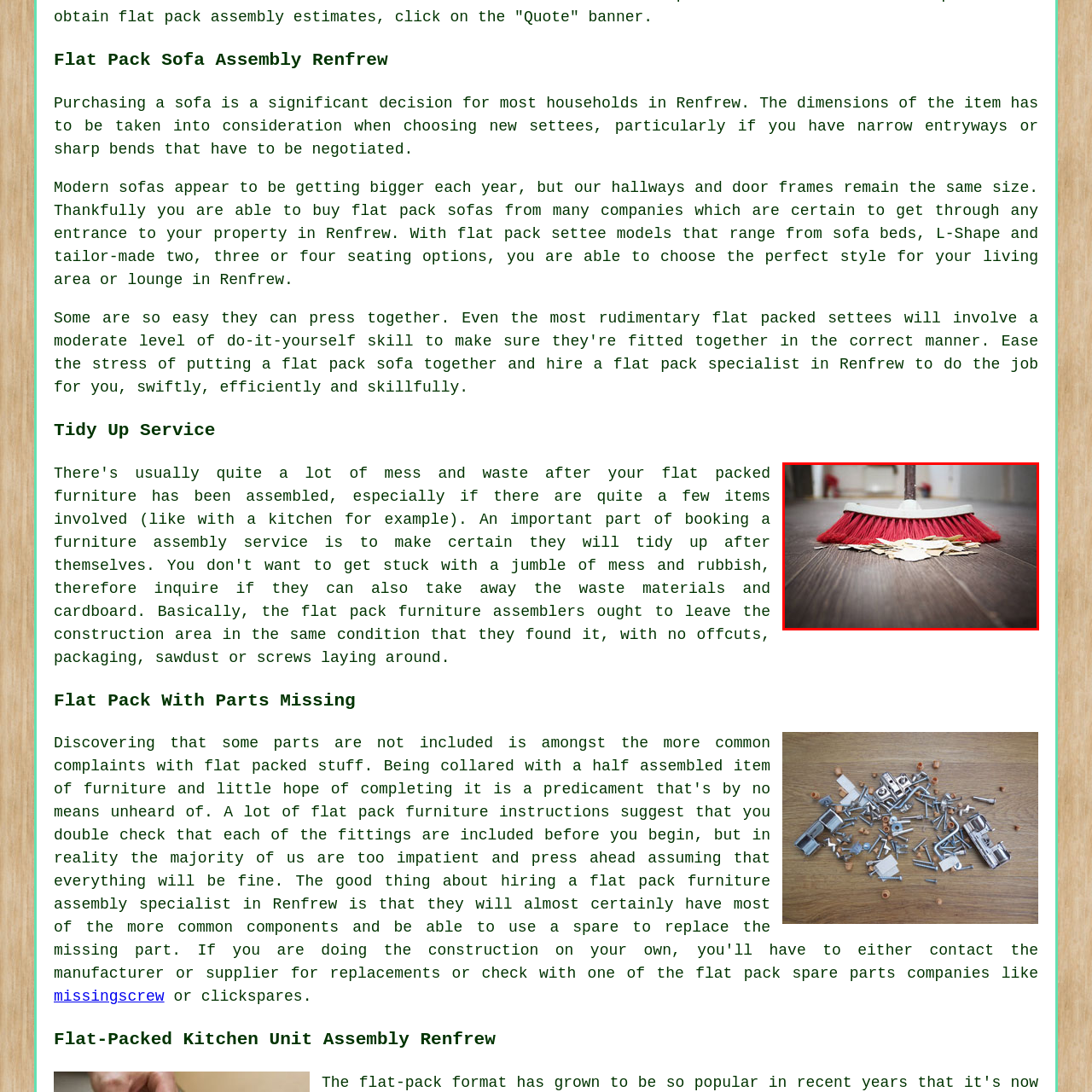What type of floor is depicted in the image?
Focus on the image inside the red bounding box and offer a thorough and detailed answer to the question.

The caption describes the floor as 'dark wooden', suggesting that the image is set in a residential setting, likely a home in Renfrew.